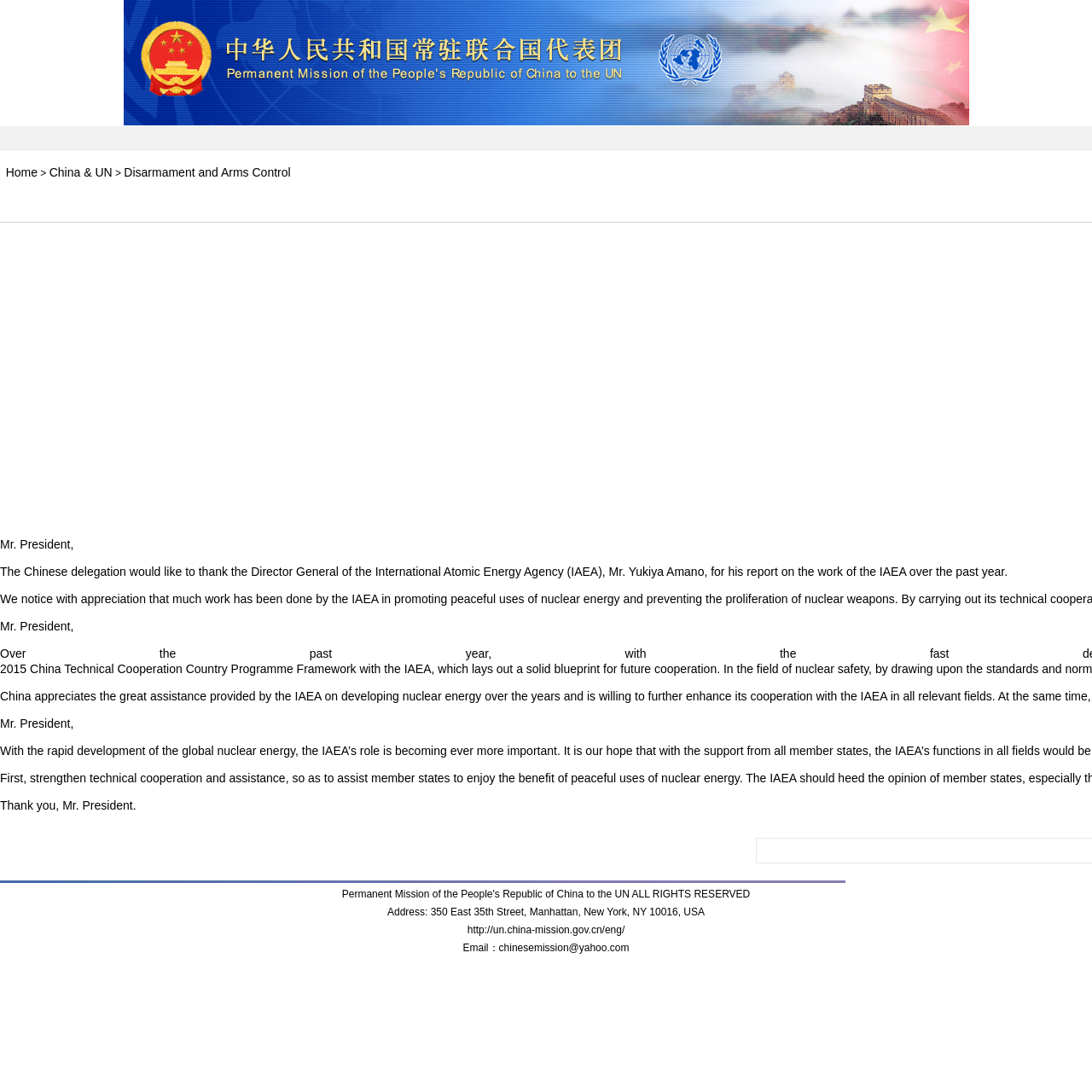How many links are there in the top navigation bar?
Use the image to answer the question with a single word or phrase.

3